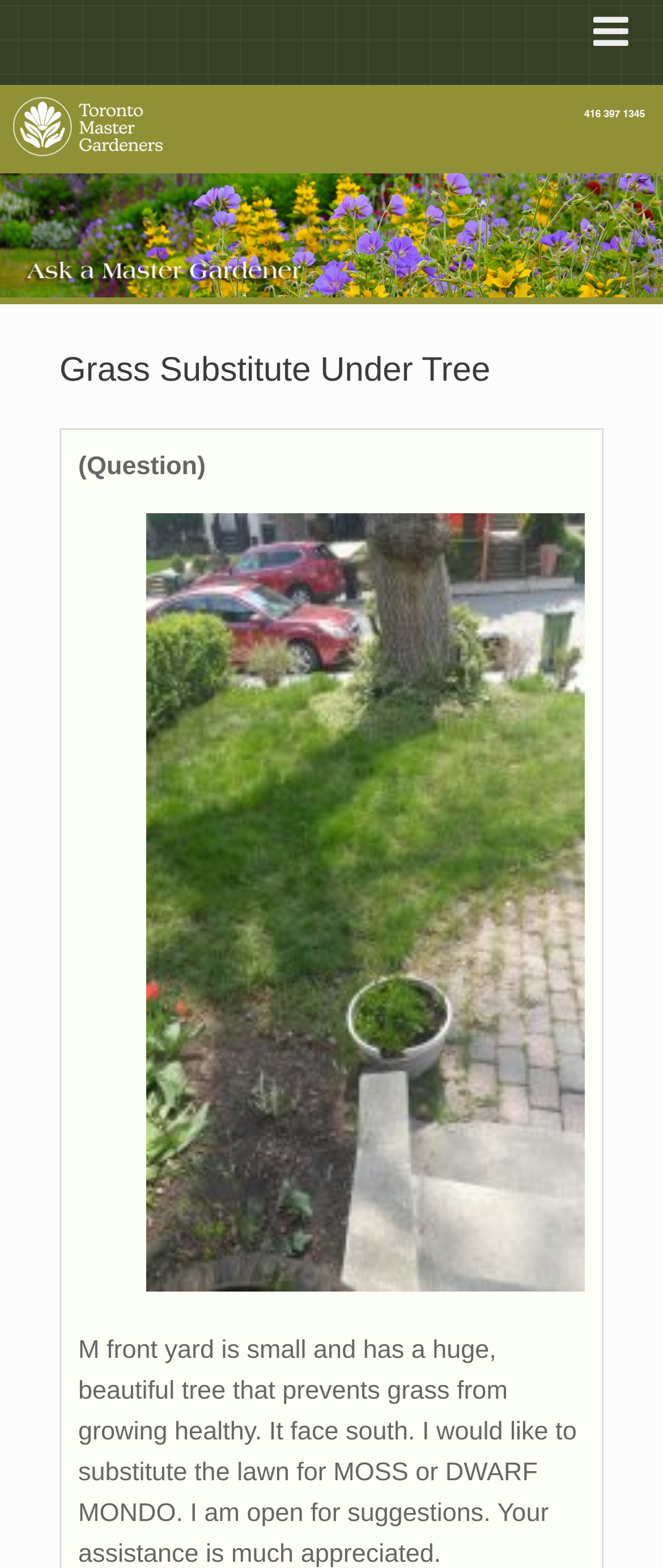Convey a detailed summary of the webpage, mentioning all key elements.

The webpage is about "Grass Substitute Under Tree" and is related to Toronto Master Gardeners. At the top of the page, there is a horizontal navigation menu with a "Toggle Menu" button located at the top right corner. Below the navigation menu, there is a large image that spans the entire width of the page, taking up about a quarter of the page's height. 

Above the image, there is a header section that contains a heading with the title "Grass Substitute Under Tree" and a smaller text "(Question)" to the right of the title. The heading is centered and takes up about a quarter of the page's width.

Below the header section, there is a larger image that takes up most of the page's height and width. This image likely contains relevant information or visuals related to the topic of grass substitutes under trees.